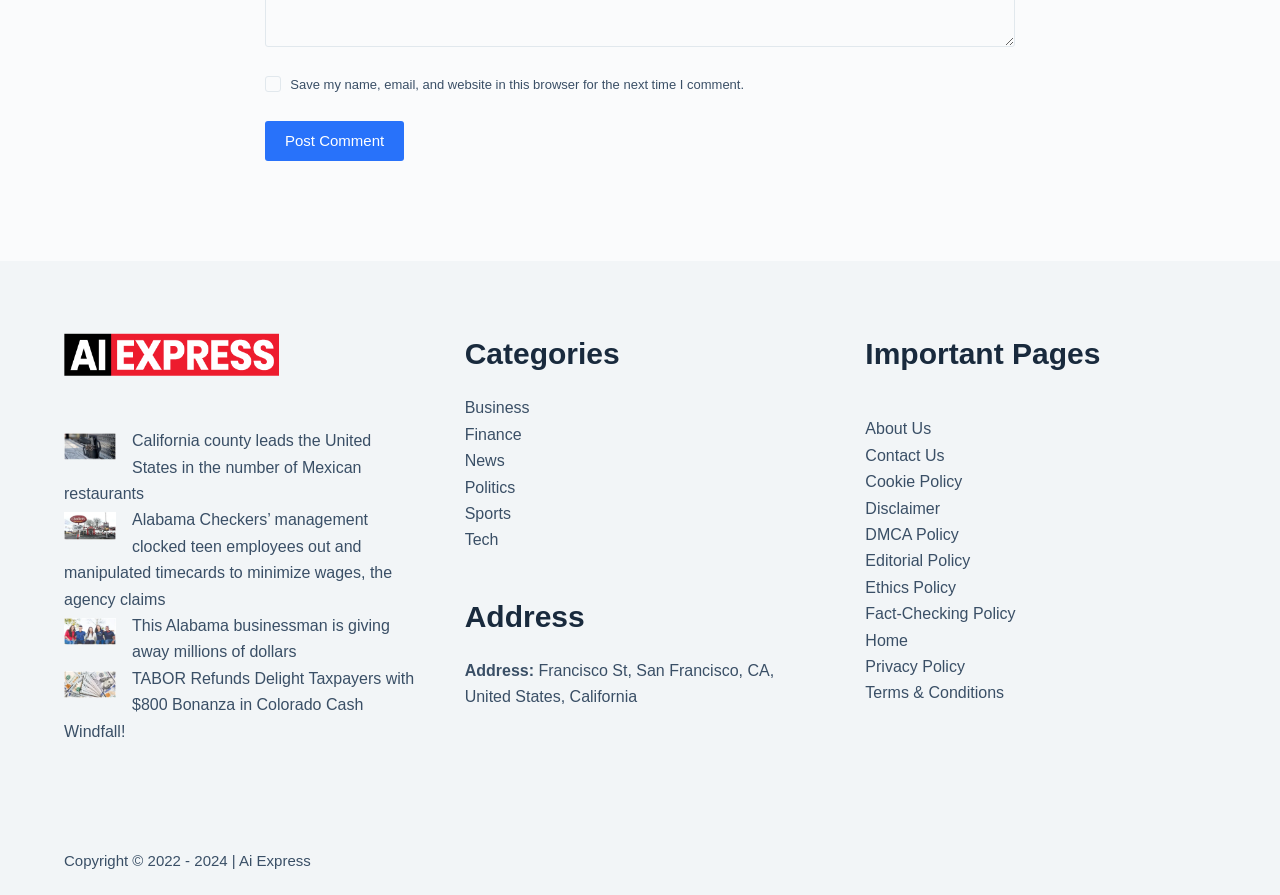Determine the bounding box coordinates of the section I need to click to execute the following instruction: "Post a comment". Provide the coordinates as four float numbers between 0 and 1, i.e., [left, top, right, bottom].

[0.207, 0.136, 0.316, 0.18]